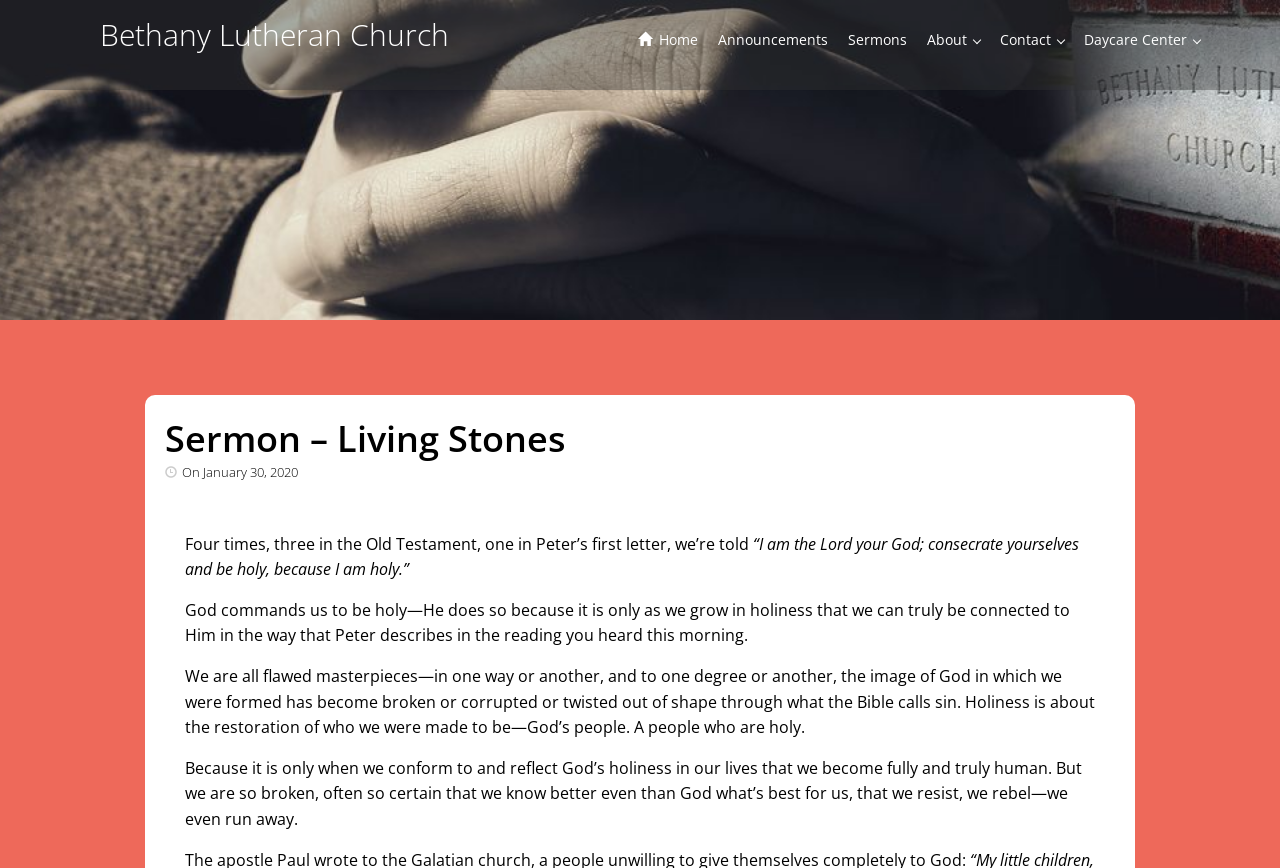Give a concise answer using only one word or phrase for this question:
What is the main theme of this sermon?

Holiness